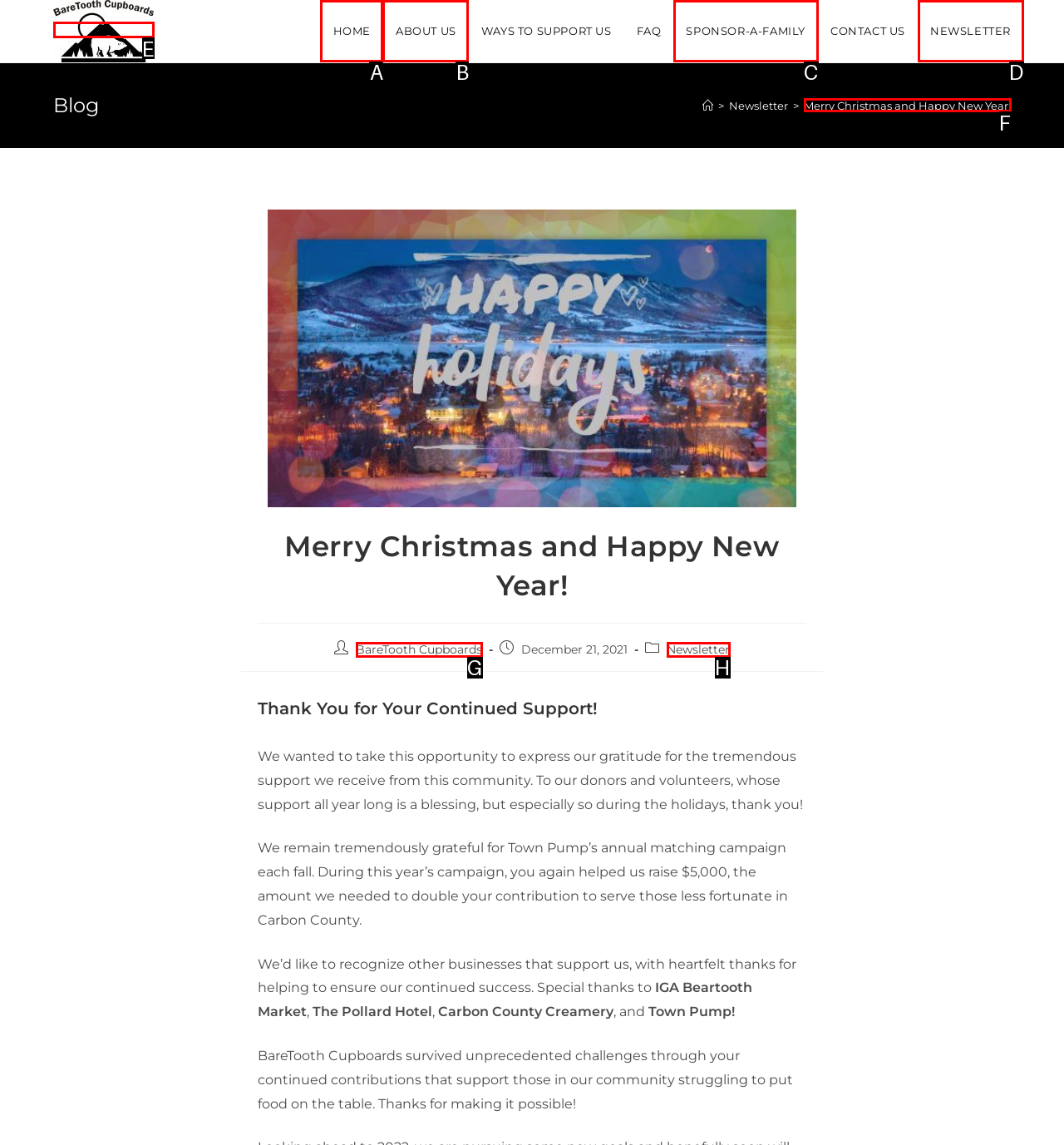Which option should you click on to fulfill this task: Click the SPONSOR-A-FAMILY link? Answer with the letter of the correct choice.

C